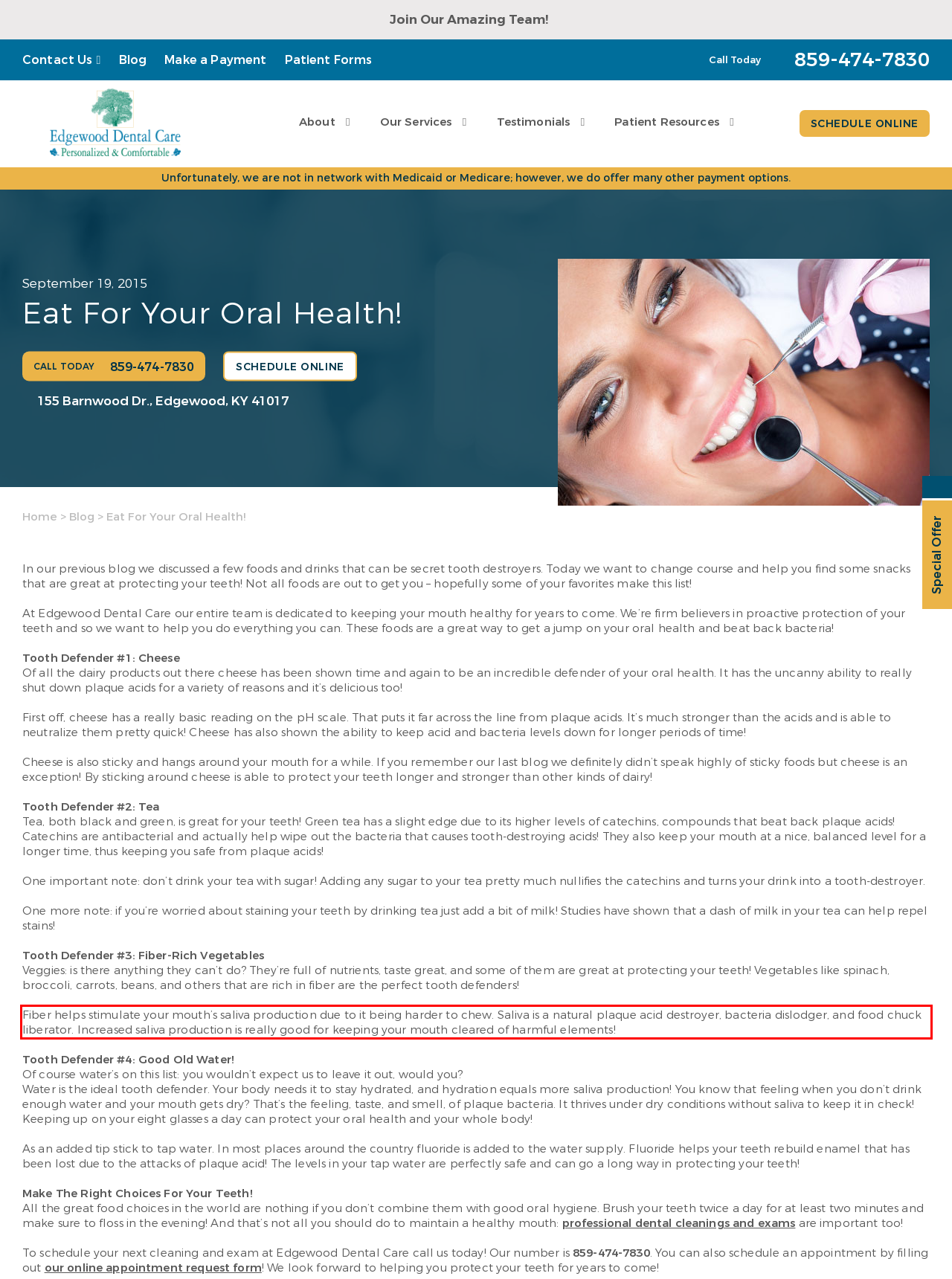Using the provided webpage screenshot, identify and read the text within the red rectangle bounding box.

Fiber helps stimulate your mouth’s saliva production due to it being harder to chew. Saliva is a natural plaque acid destroyer, bacteria dislodger, and food chuck liberator. Increased saliva production is really good for keeping your mouth cleared of harmful elements!